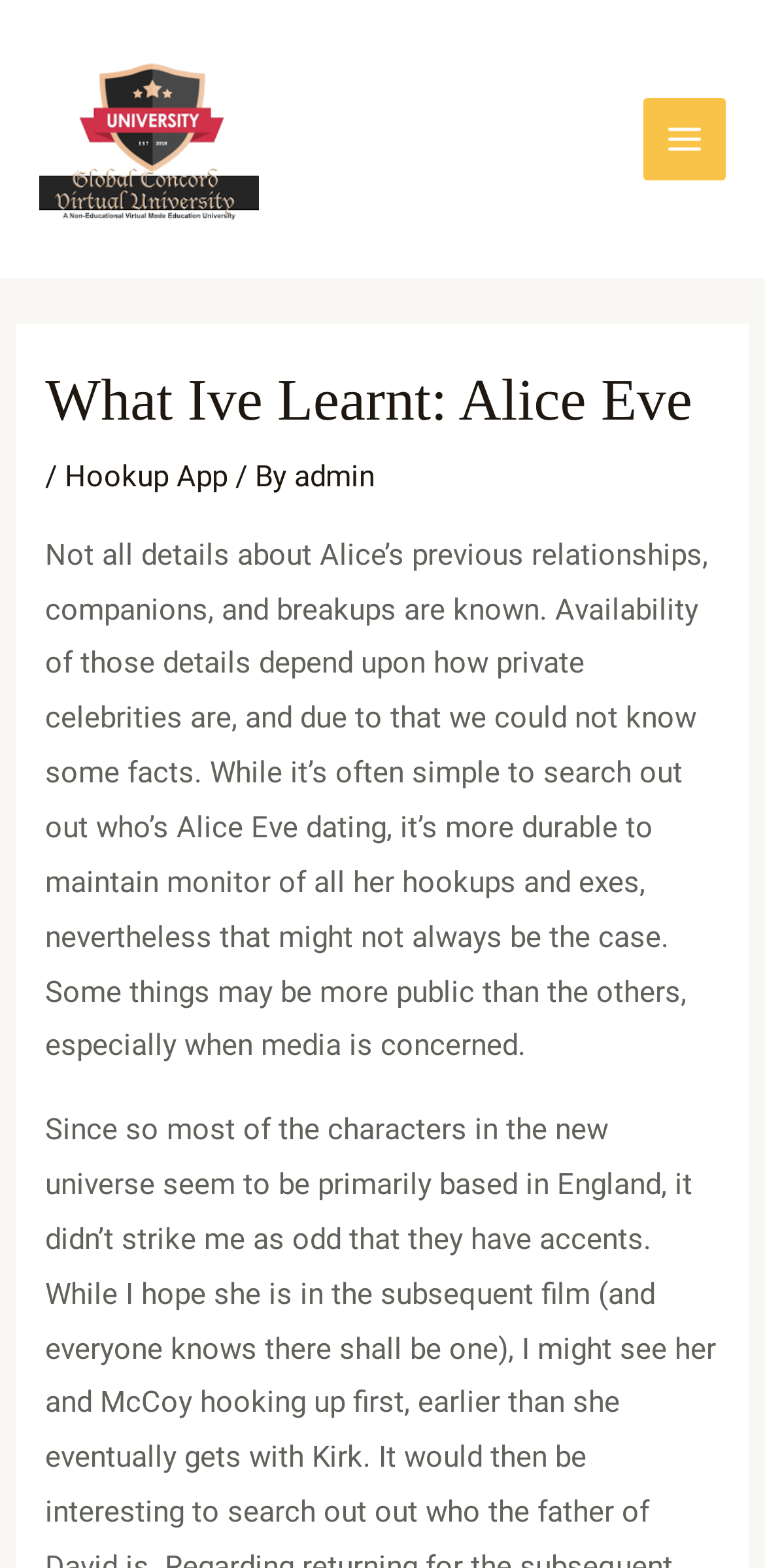What is the name of the university?
Please provide a detailed and thorough answer to the question.

I found the answer by looking at the link element with the text 'Global Concord Virtual University' at the top of the webpage, which suggests that it is the name of the university.